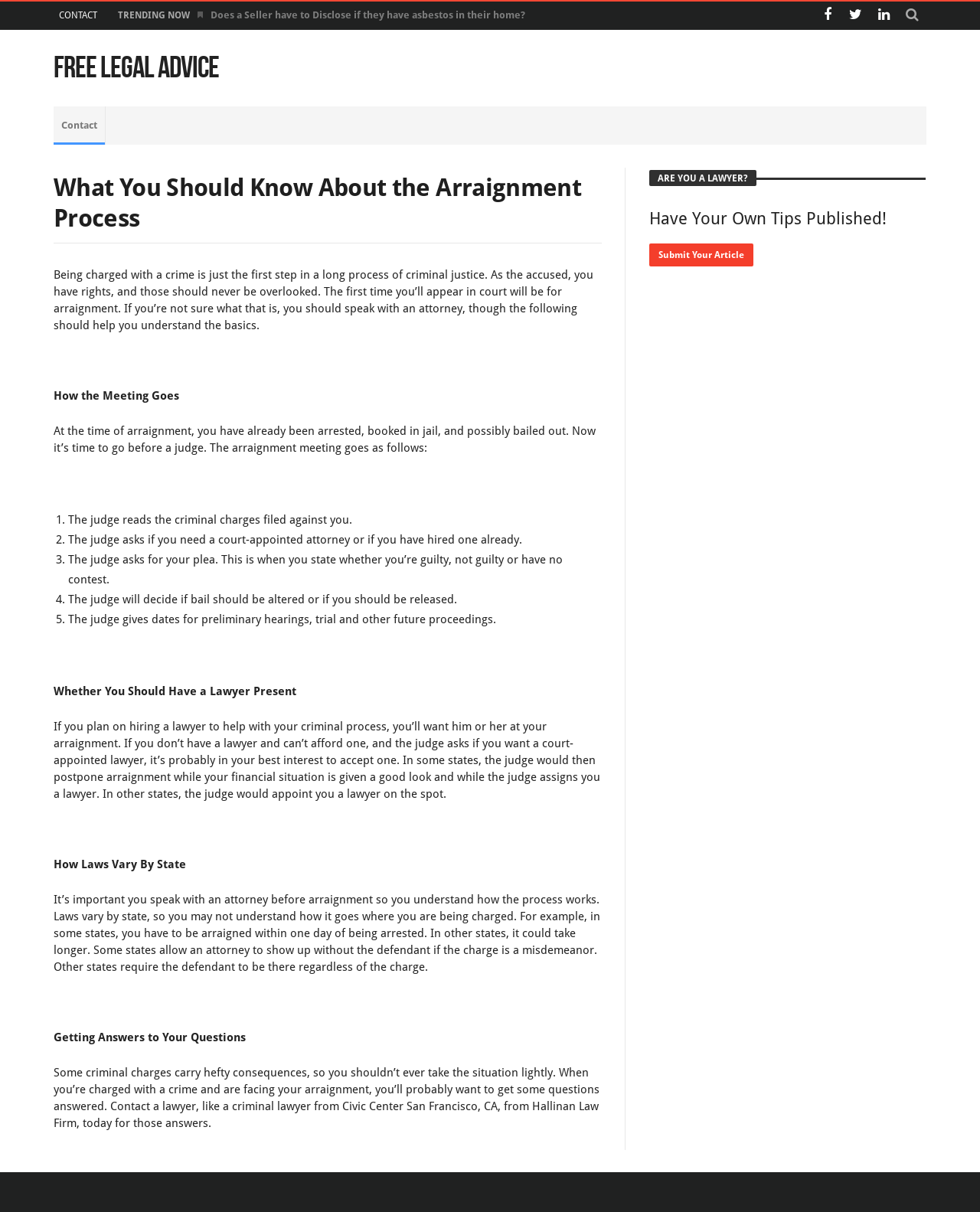Could you highlight the region that needs to be clicked to execute the instruction: "Submit your article"?

[0.662, 0.201, 0.769, 0.22]